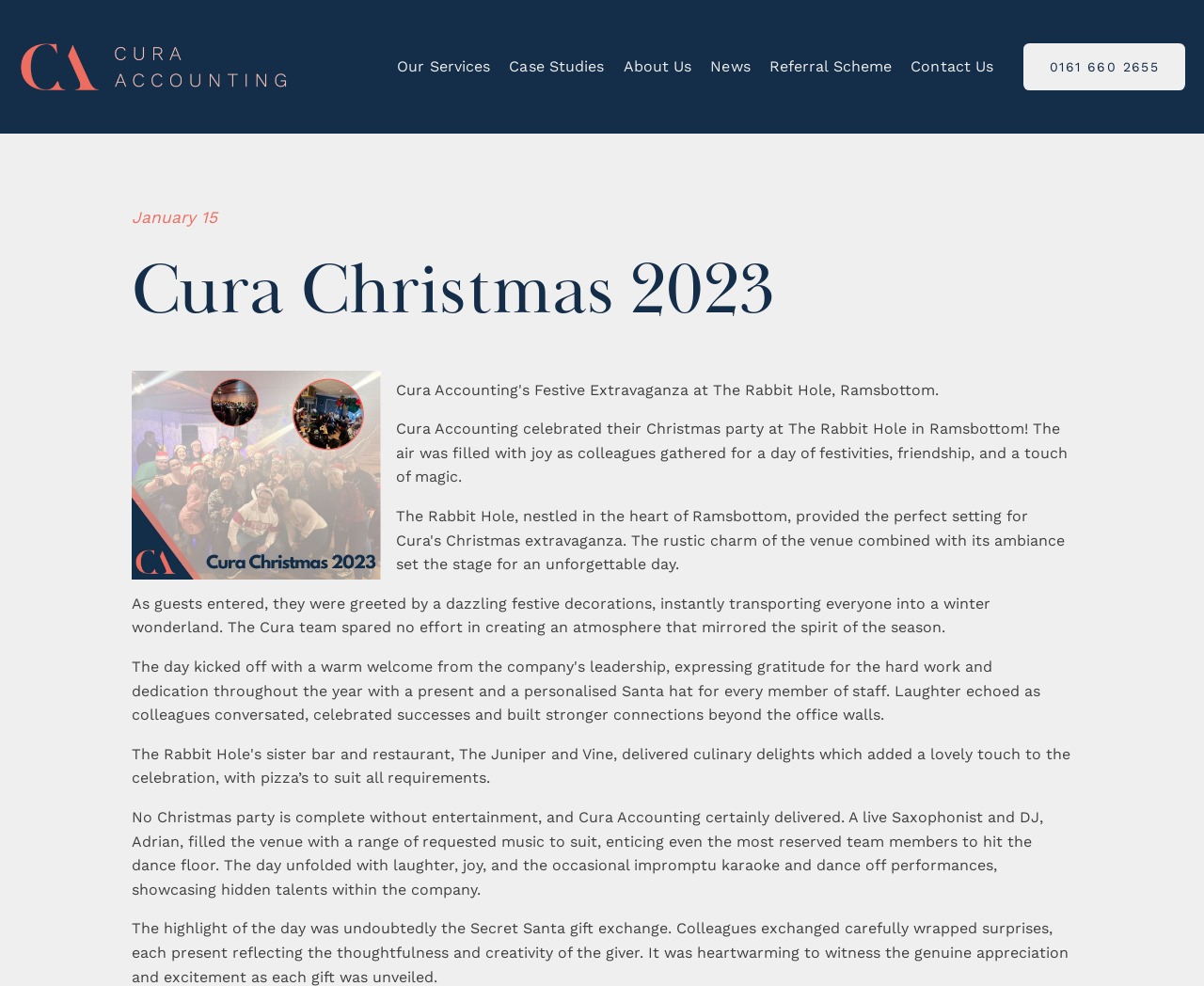Generate a thorough caption detailing the webpage content.

This webpage is about Cura Accounting's Christmas party celebration at The Rabbit Hole in Ramsbottom. At the top, there are several links to different sections of the website, including "Our Services", "Case Studies", "About Us", "News", "Referral Scheme", and "Contact Us", aligned horizontally across the page. Below these links, there is a phone number "0161 660 2655" displayed on the right side.

The main content of the page is divided into sections, with a heading "Cura Christmas 2023" at the top. Below the heading, there is a figure, likely an image, taking up about a quarter of the page. To the right of the figure, there is a paragraph of text describing the Christmas party celebration, mentioning the joy and festive atmosphere.

Below this paragraph, there is another paragraph describing the decorations and atmosphere of the party, taking up about two-thirds of the page. Further down, there is a third paragraph detailing the entertainment at the party, including a live Saxophonist and DJ, and the fun activities that took place.

At the bottom of the page, there is a final paragraph describing the highlight of the day, the Secret Santa gift exchange, where colleagues exchanged thoughtful and creative gifts. Overall, the webpage is a festive and celebratory account of Cura Accounting's Christmas party.